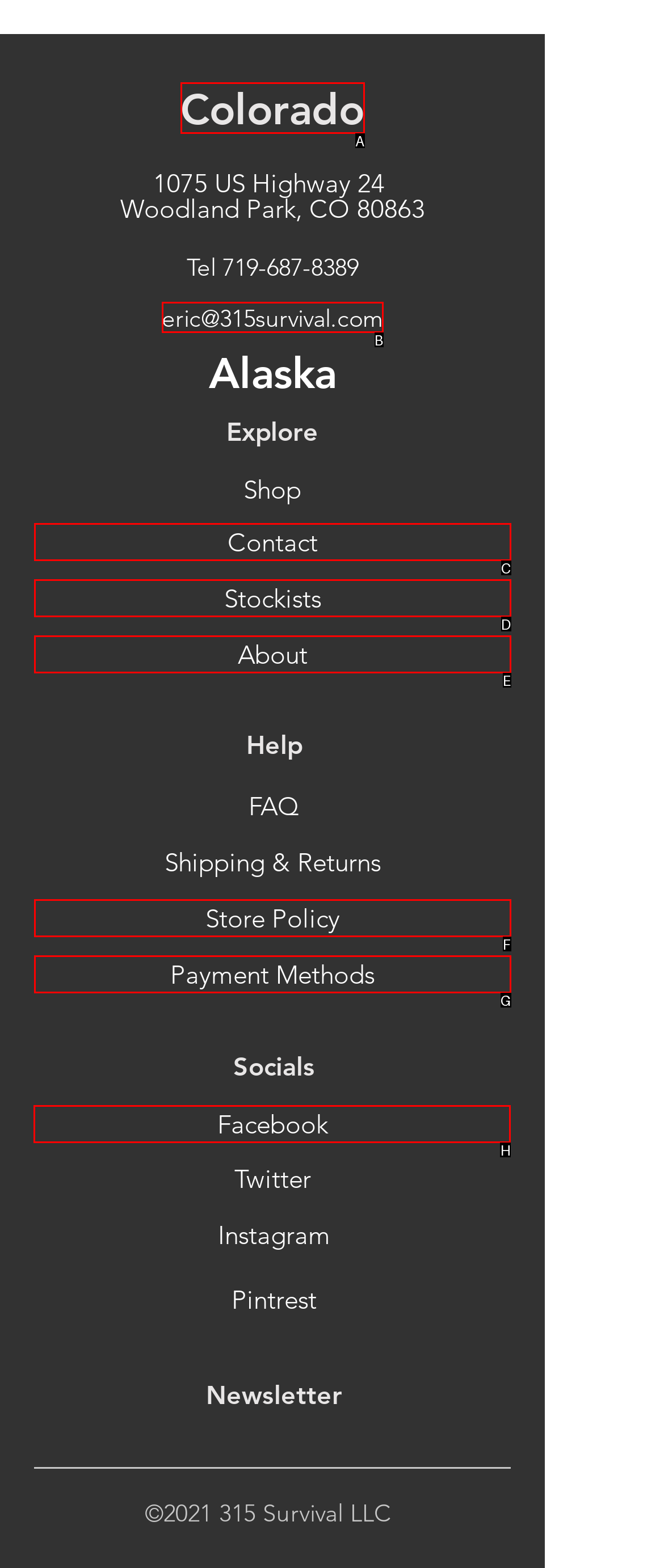Identify the correct option to click in order to accomplish the task: Check the Facebook page Provide your answer with the letter of the selected choice.

H